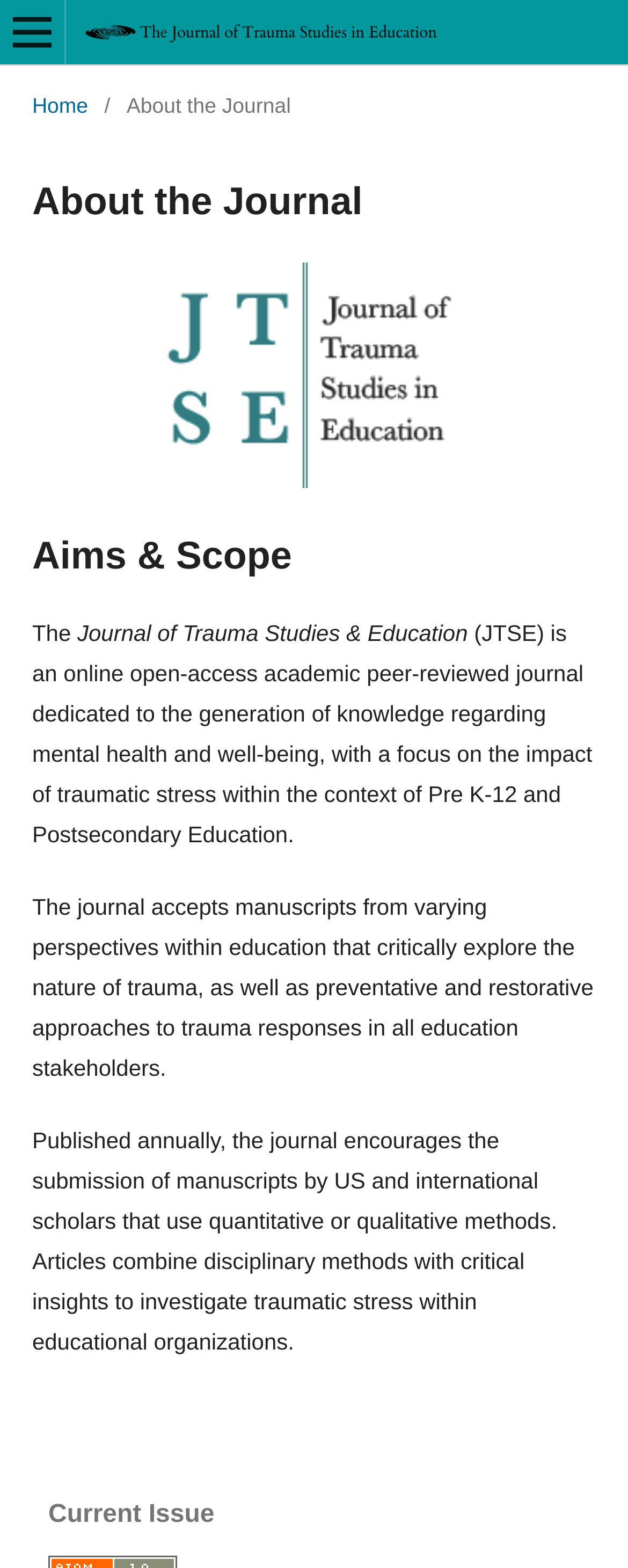What is the name of the journal?
Answer the question with detailed information derived from the image.

I found the name of the journal by looking at the navigation section where it says 'You are here:' and then 'About the Journal'. Below that, I saw the journal's name written as 'The Journal of Trauma Studies & Education'.